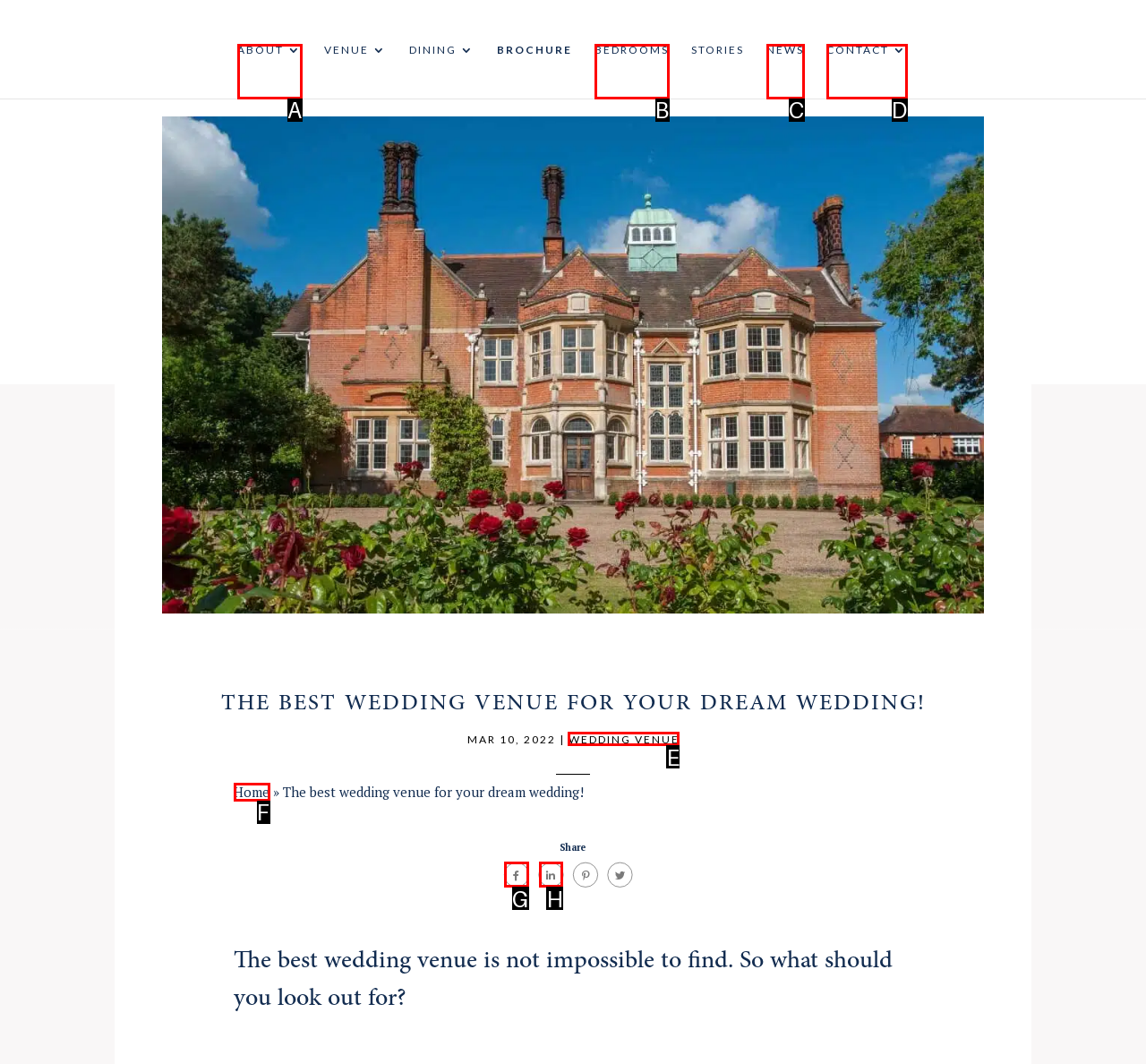Tell me which one HTML element best matches the description: Wedding Venue Answer with the option's letter from the given choices directly.

E